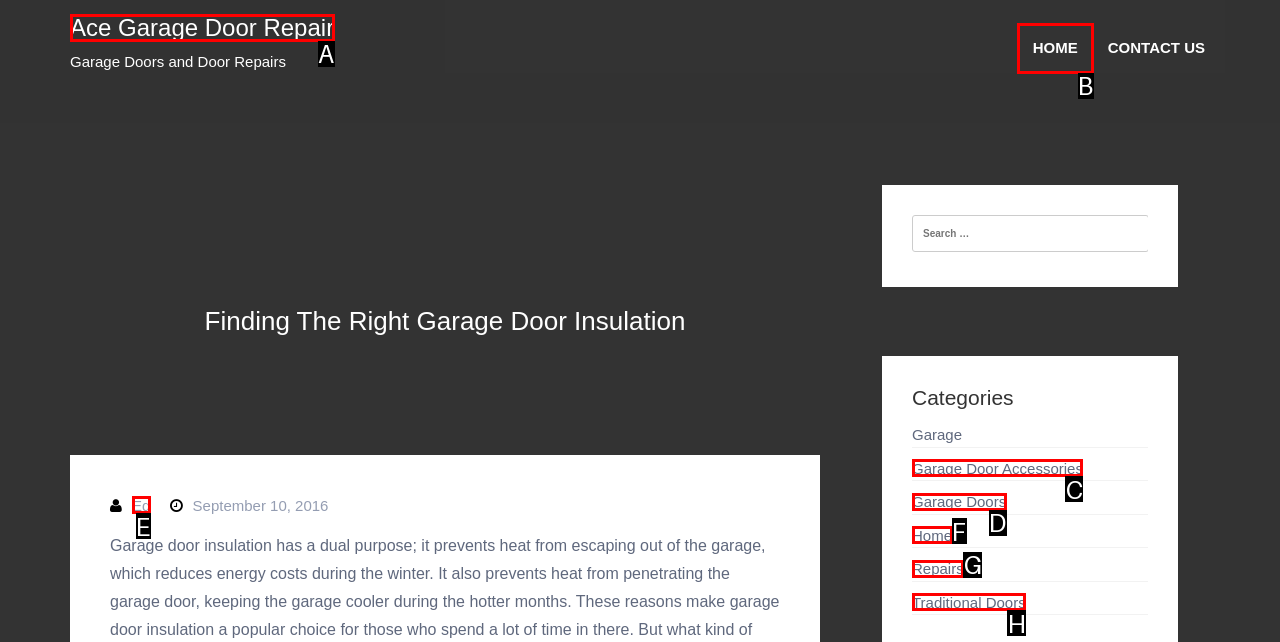Identify the correct UI element to click on to achieve the task: go to the HOME page. Provide the letter of the appropriate element directly from the available choices.

B